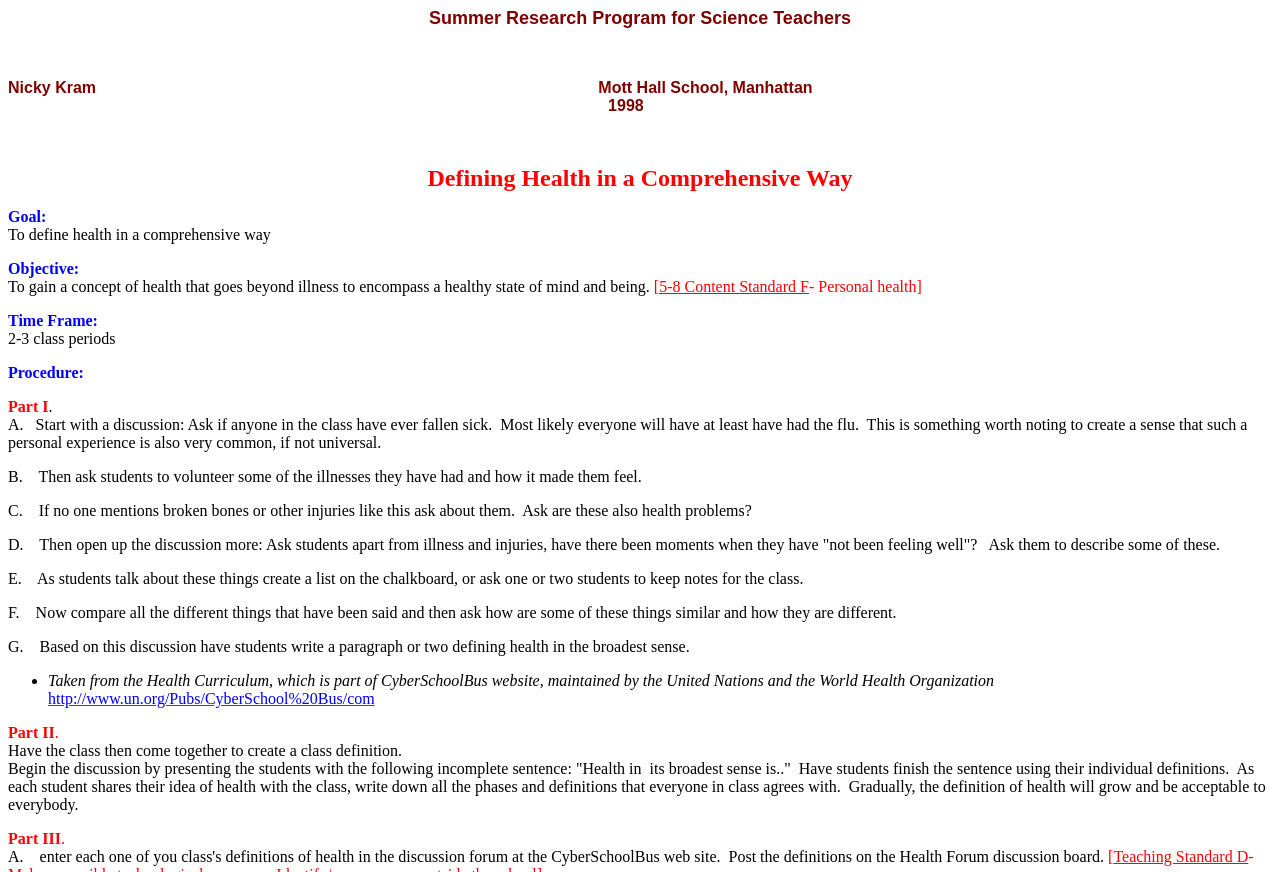Find the UI element described as: "5-8 Content Standard F" and predict its bounding box coordinates. Ensure the coordinates are four float numbers between 0 and 1, [left, top, right, bottom].

[0.515, 0.319, 0.632, 0.338]